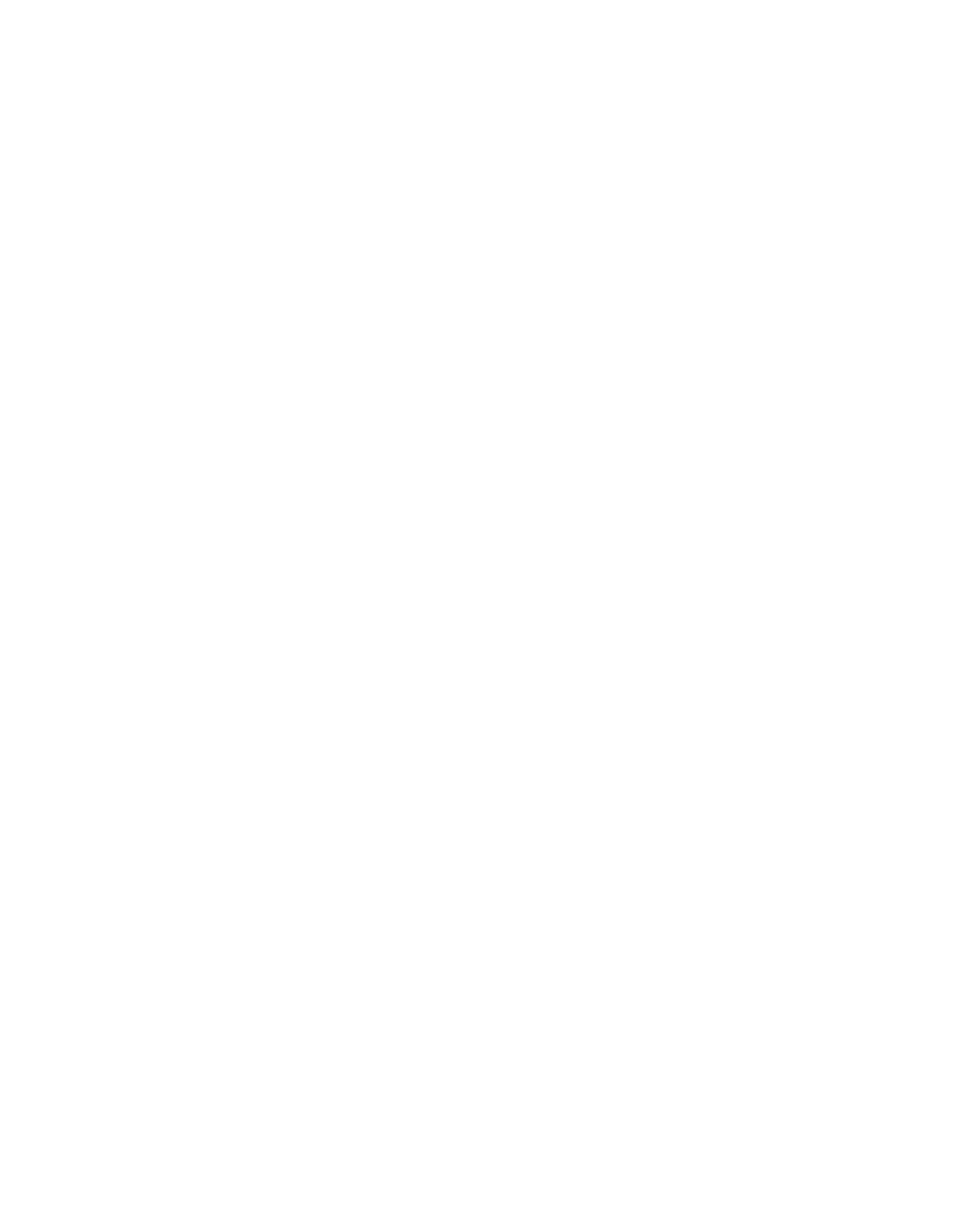Specify the bounding box coordinates (top-left x, top-left y, bottom-right x, bottom-right y) of the UI element in the screenshot that matches this description: Pinterest

[0.513, 0.745, 0.614, 0.826]